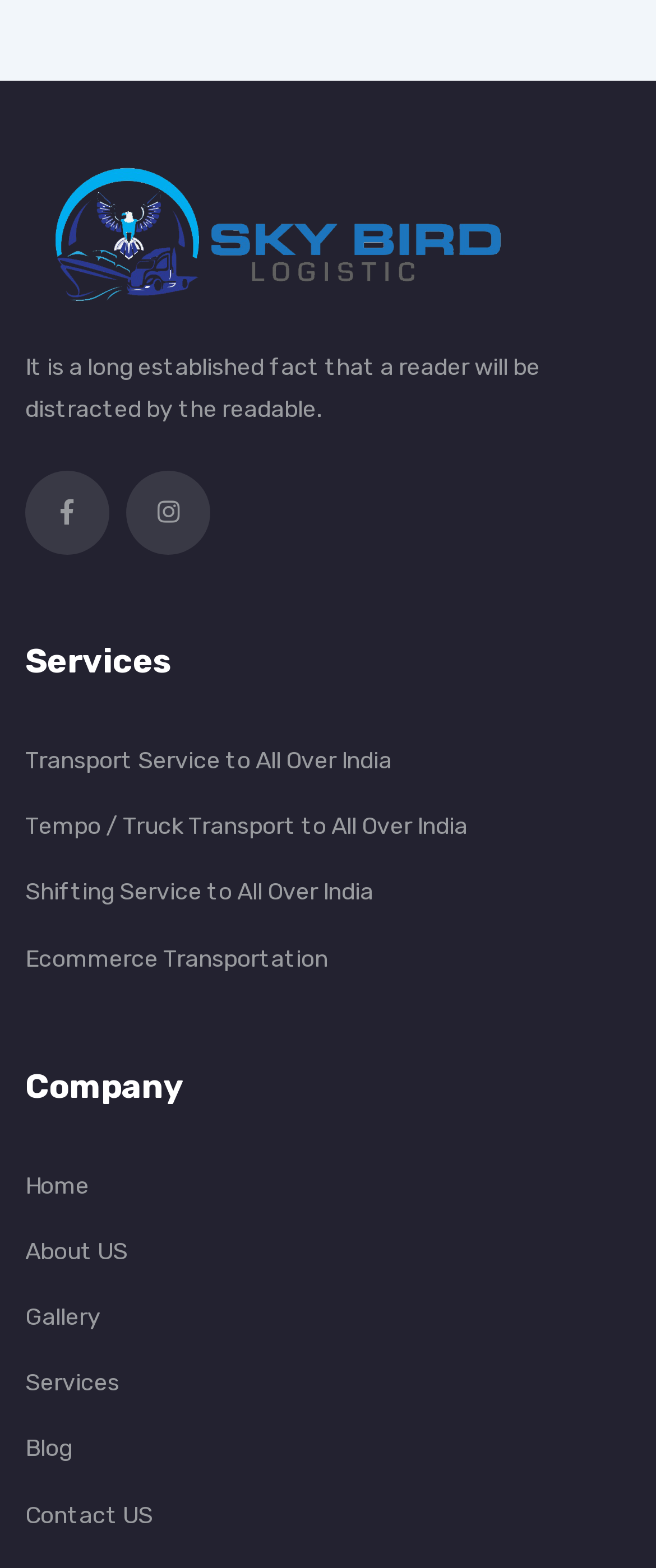What is the second link under the 'Company' heading?
Please use the visual content to give a single word or phrase answer.

About US